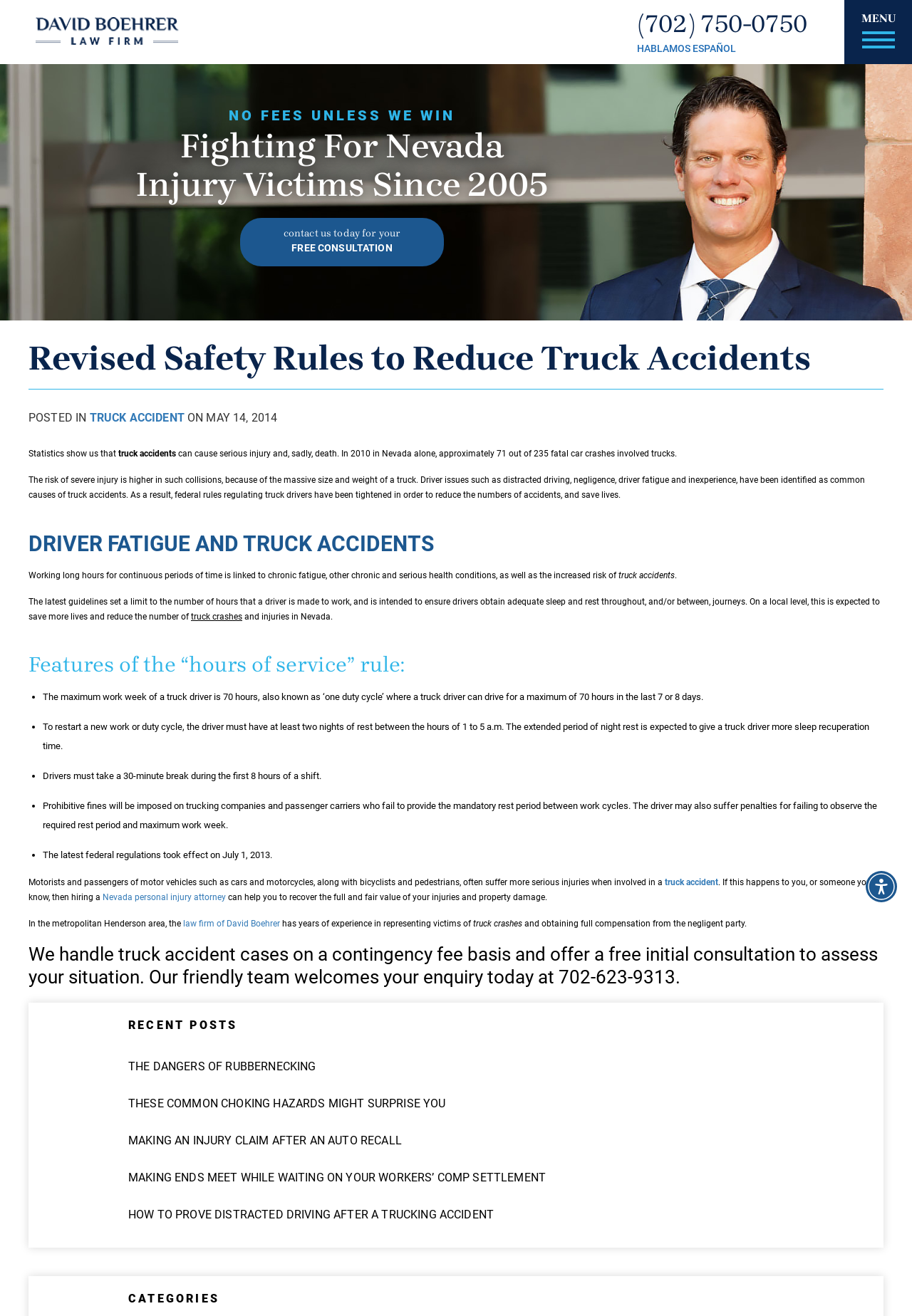What is the topic of the article?
Based on the visual details in the image, please answer the question thoroughly.

I found the topic of the article by looking at the heading that says 'Revised Safety Rules to Reduce Truck Accidents' which is located below the menu and phone number section.